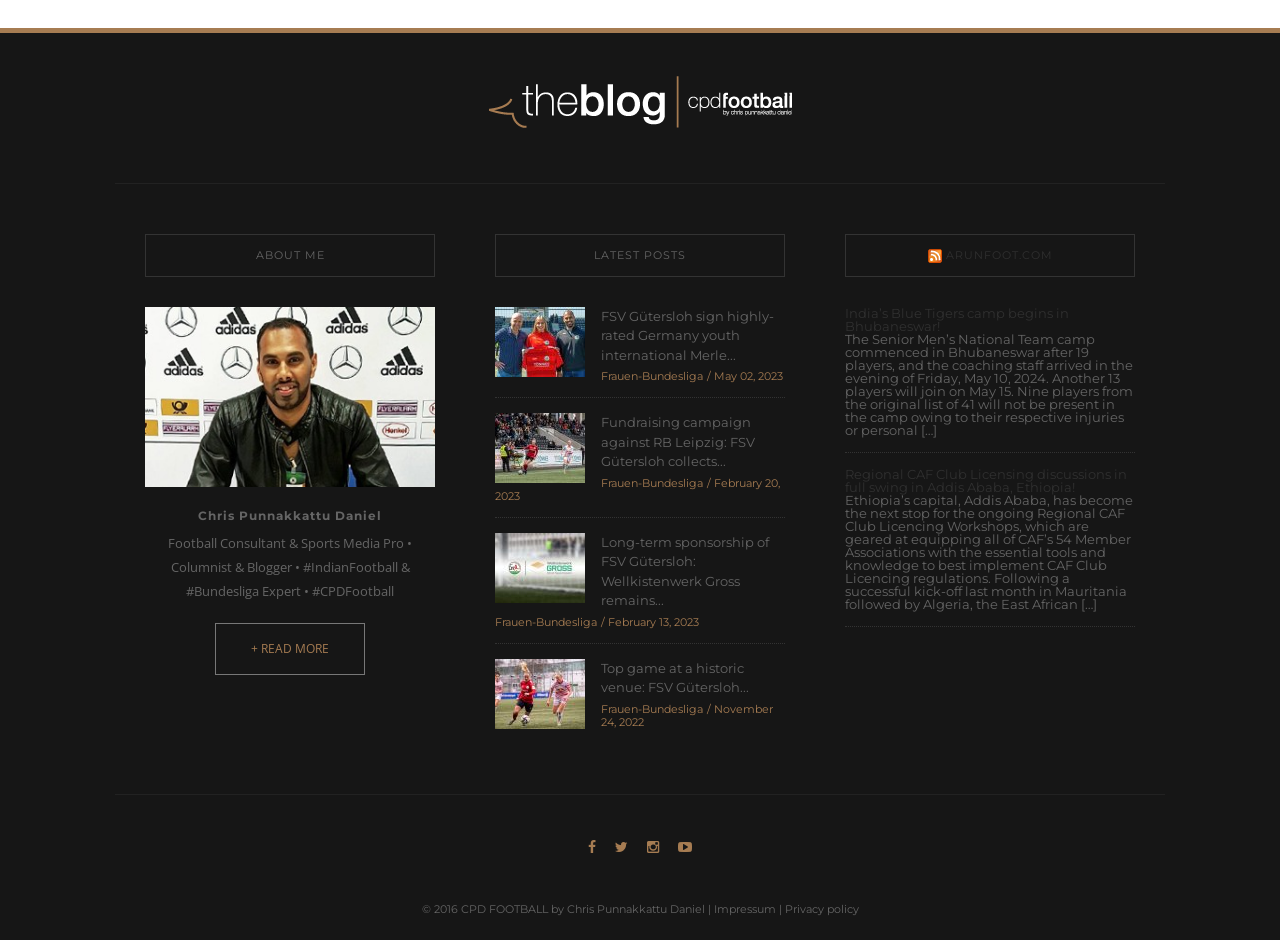Please provide the bounding box coordinates for the element that needs to be clicked to perform the following instruction: "Check the copyright information". The coordinates should be given as four float numbers between 0 and 1, i.e., [left, top, right, bottom].

[0.329, 0.959, 0.557, 0.974]